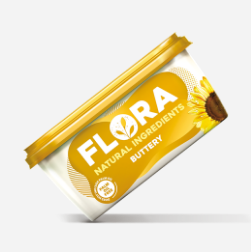Elaborate on all the features and components visible in the image.

The image features a vibrant packaging design for **Flora Buttery**, showcasing a tub adorned with the brand's bold logo. The tub is angled to present its golden lid and striking yellow background, which emphasizes the product's commitment to natural ingredients. A sunflower illustration complements the design, visually reinforcing the product's all-natural essence. The text on the packaging proudly highlights "FLORA" and "NATURAL INGREDIENTS BUTTERY," appealing to health-conscious consumers seeking quality alternatives for spreadable butter. Overall, the design conveys freshness and invites consumers to enjoy a delicious, plant-based option for their meals.